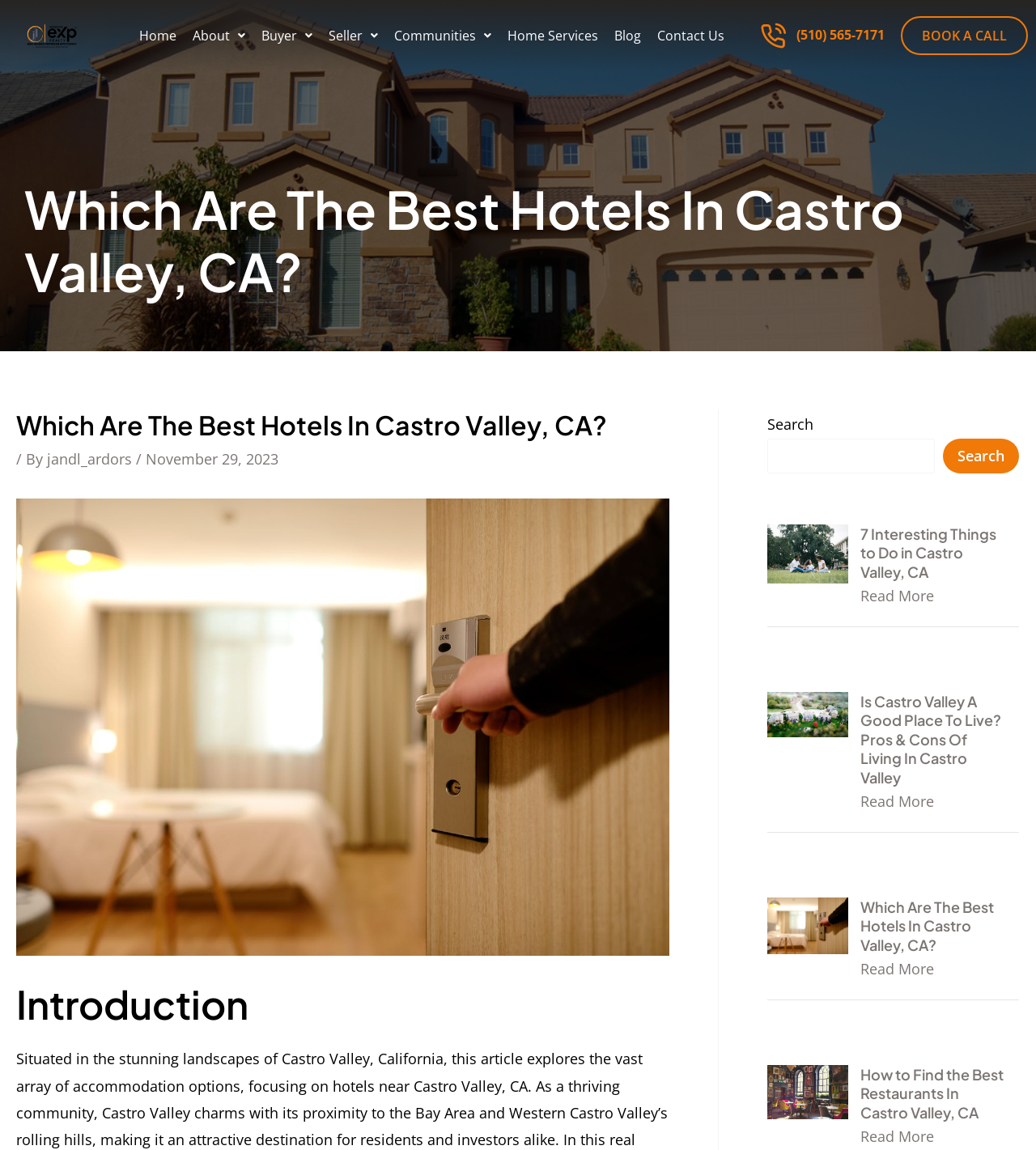Identify and provide the bounding box for the element described by: "parent_node: Search name="s"".

[0.741, 0.381, 0.902, 0.412]